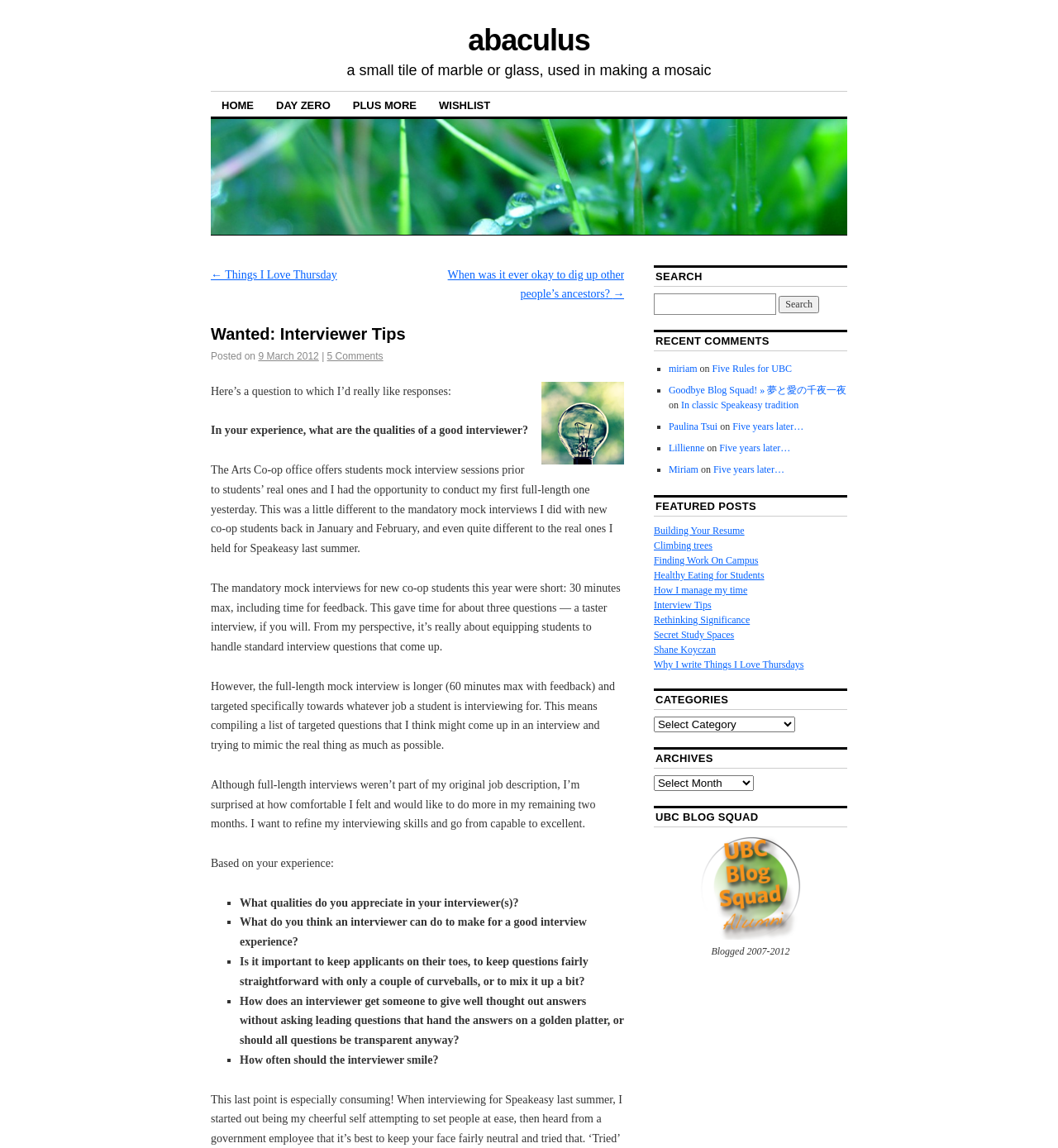Answer this question in one word or a short phrase: How many featured posts are listed?

10